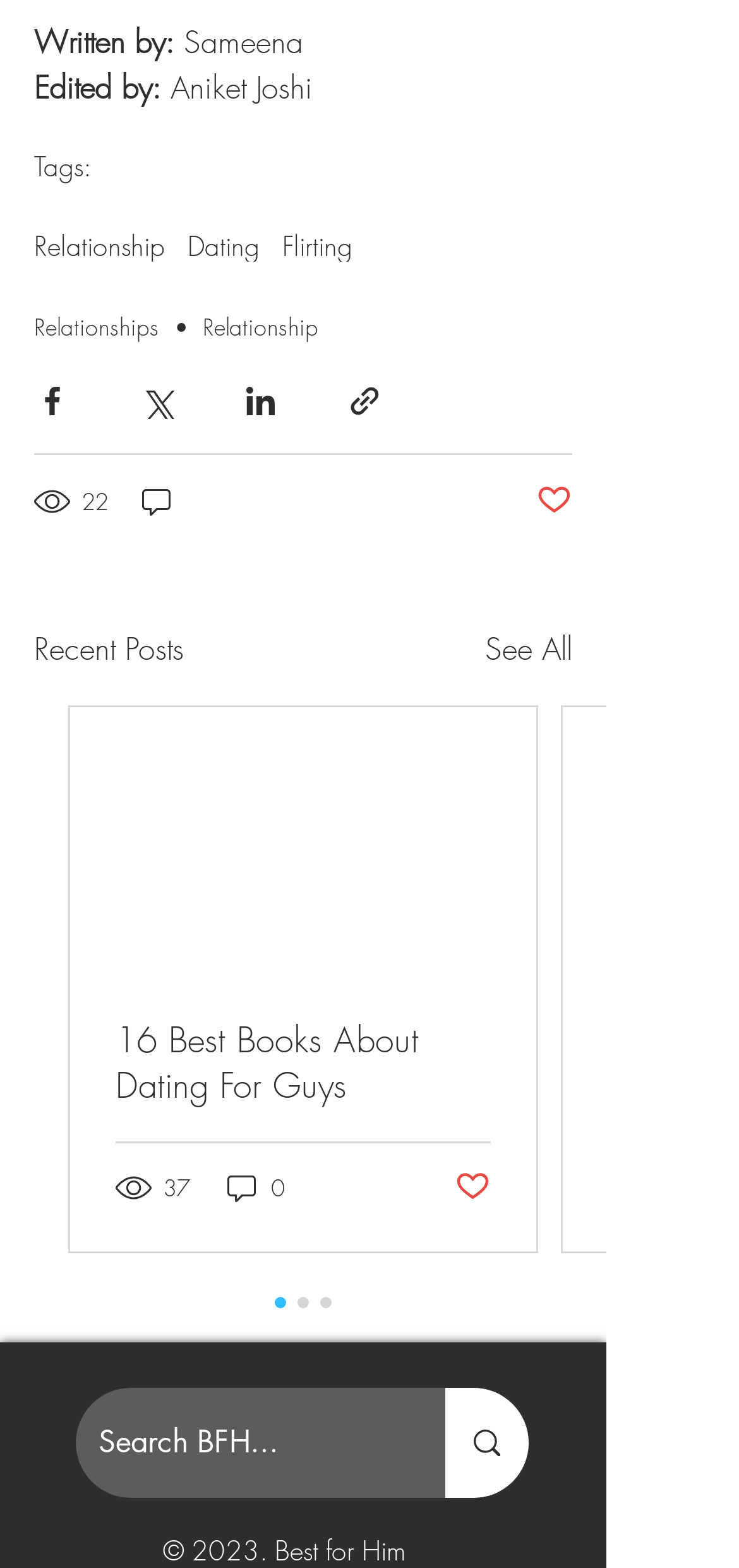Please identify the bounding box coordinates of the element I need to click to follow this instruction: "Click on the 'Relationship' tag".

[0.046, 0.147, 0.223, 0.167]